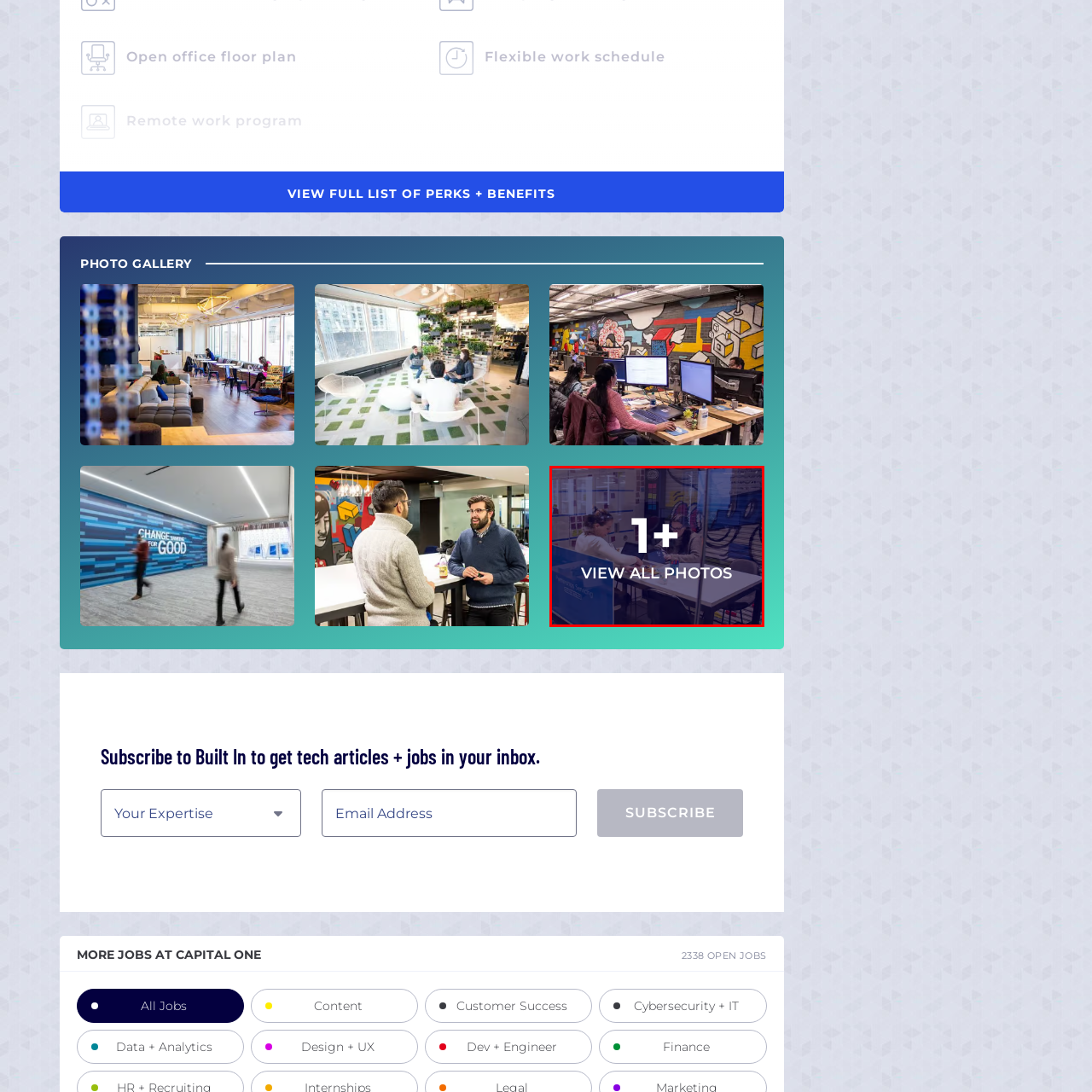Examine the image indicated by the red box and respond with a single word or phrase to the following question:
What is the purpose of the 'VIEW ALL PHOTOS' button?

To explore additional images